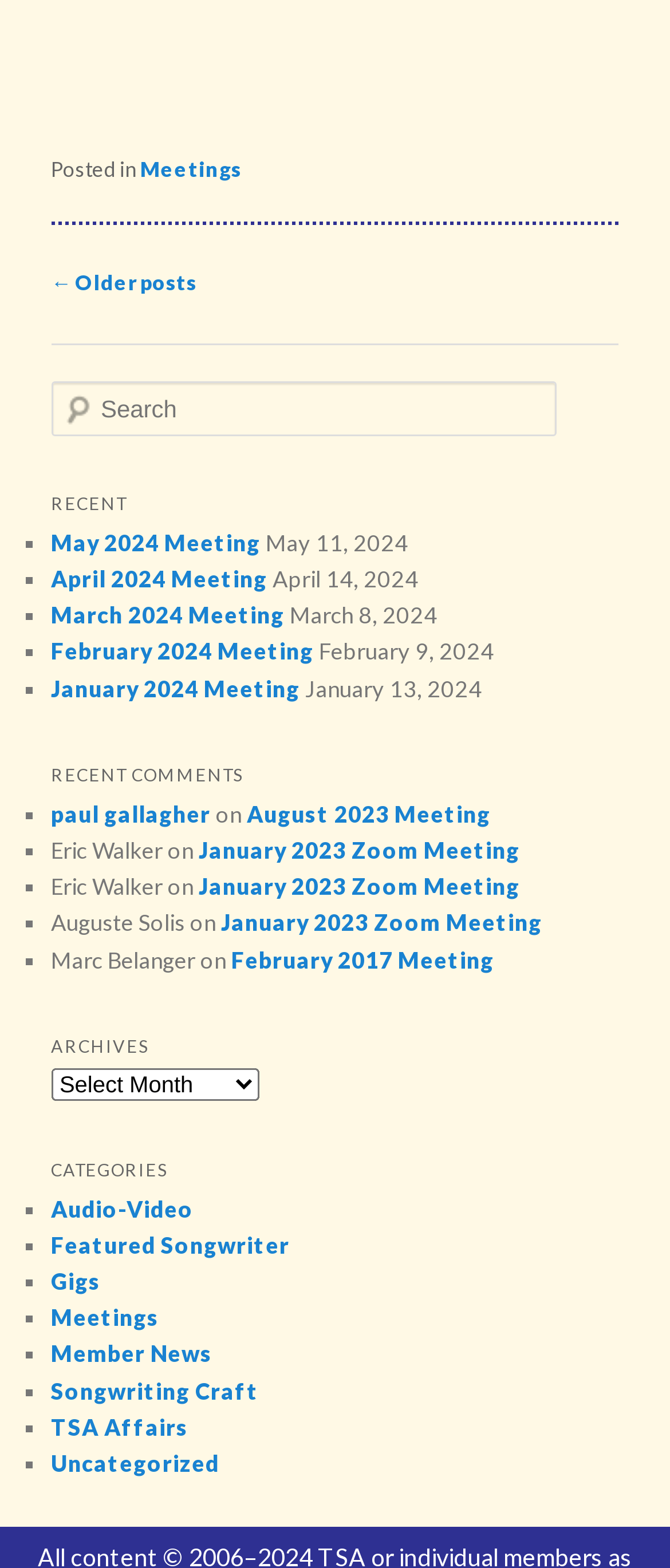Identify the bounding box coordinates of the clickable section necessary to follow the following instruction: "Search for posts". The coordinates should be presented as four float numbers from 0 to 1, i.e., [left, top, right, bottom].

[0.076, 0.243, 0.832, 0.278]